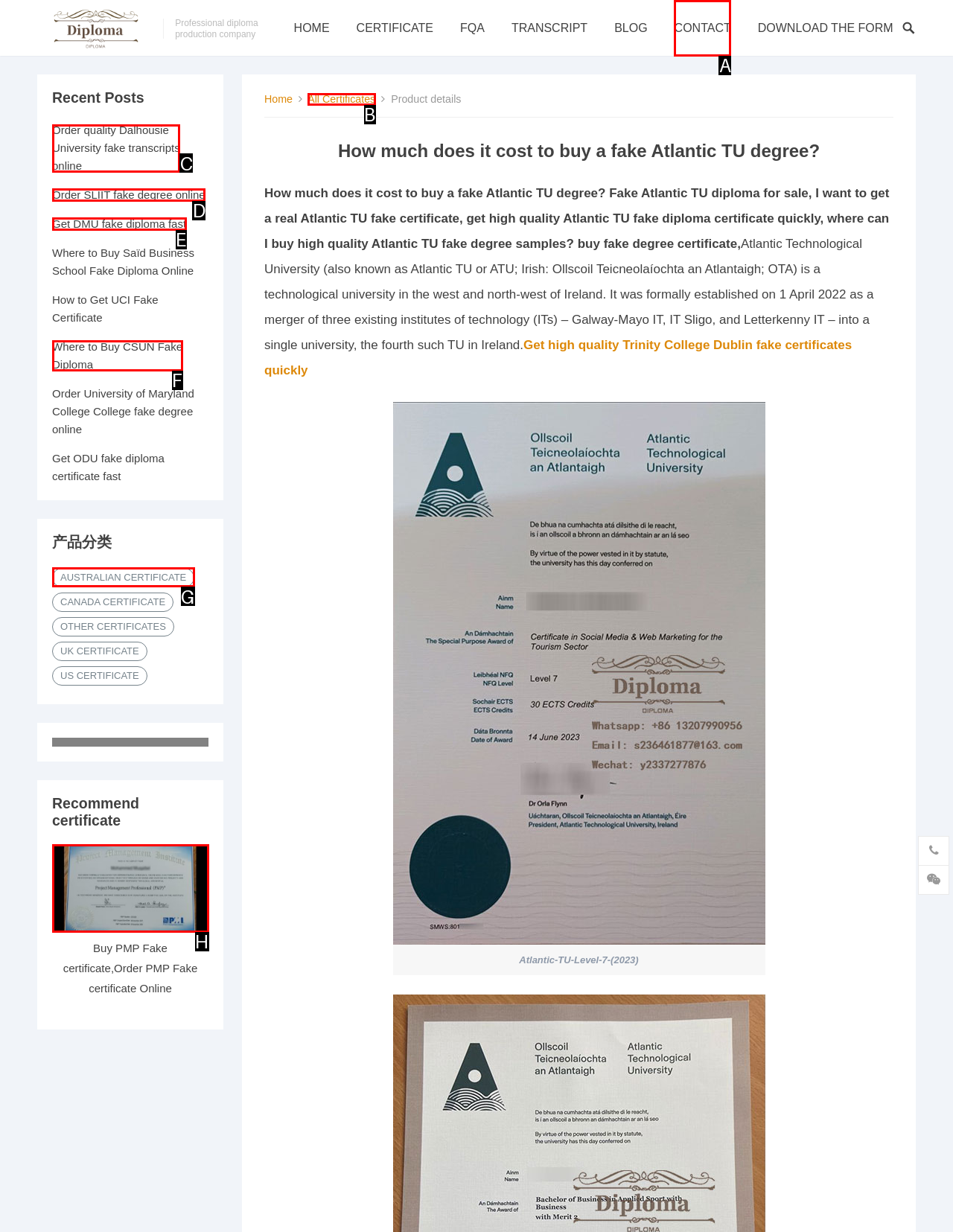Identify the correct letter of the UI element to click for this task: Click the Order quality Dalhousie University fake transcripts online link
Respond with the letter from the listed options.

C